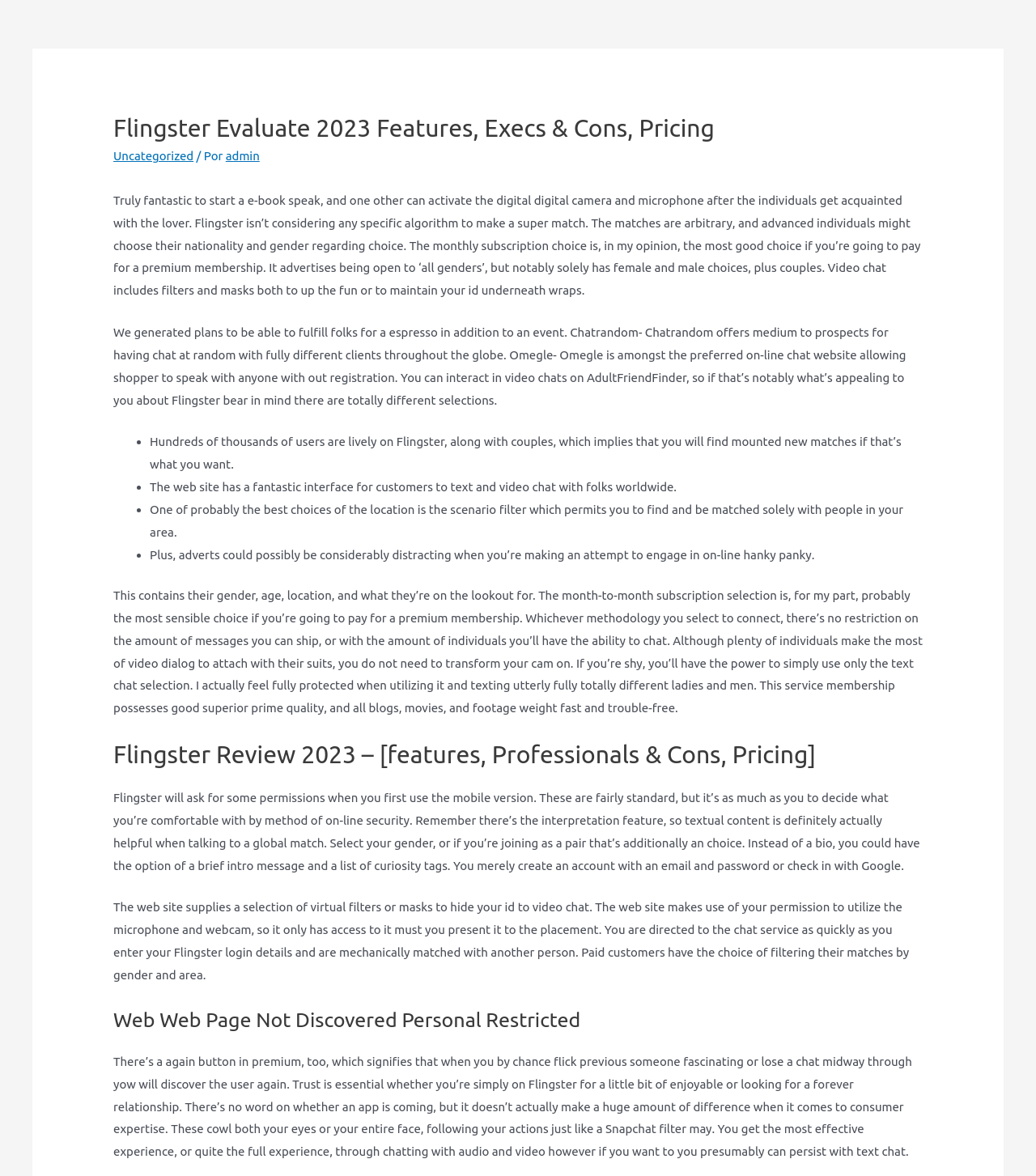Can users send unlimited messages on Flingster?
Look at the webpage screenshot and answer the question with a detailed explanation.

The webpage states that there is no restriction on the amount of messages users can send, or with the number of people they can chat with, which implies that users can send unlimited messages on the platform.